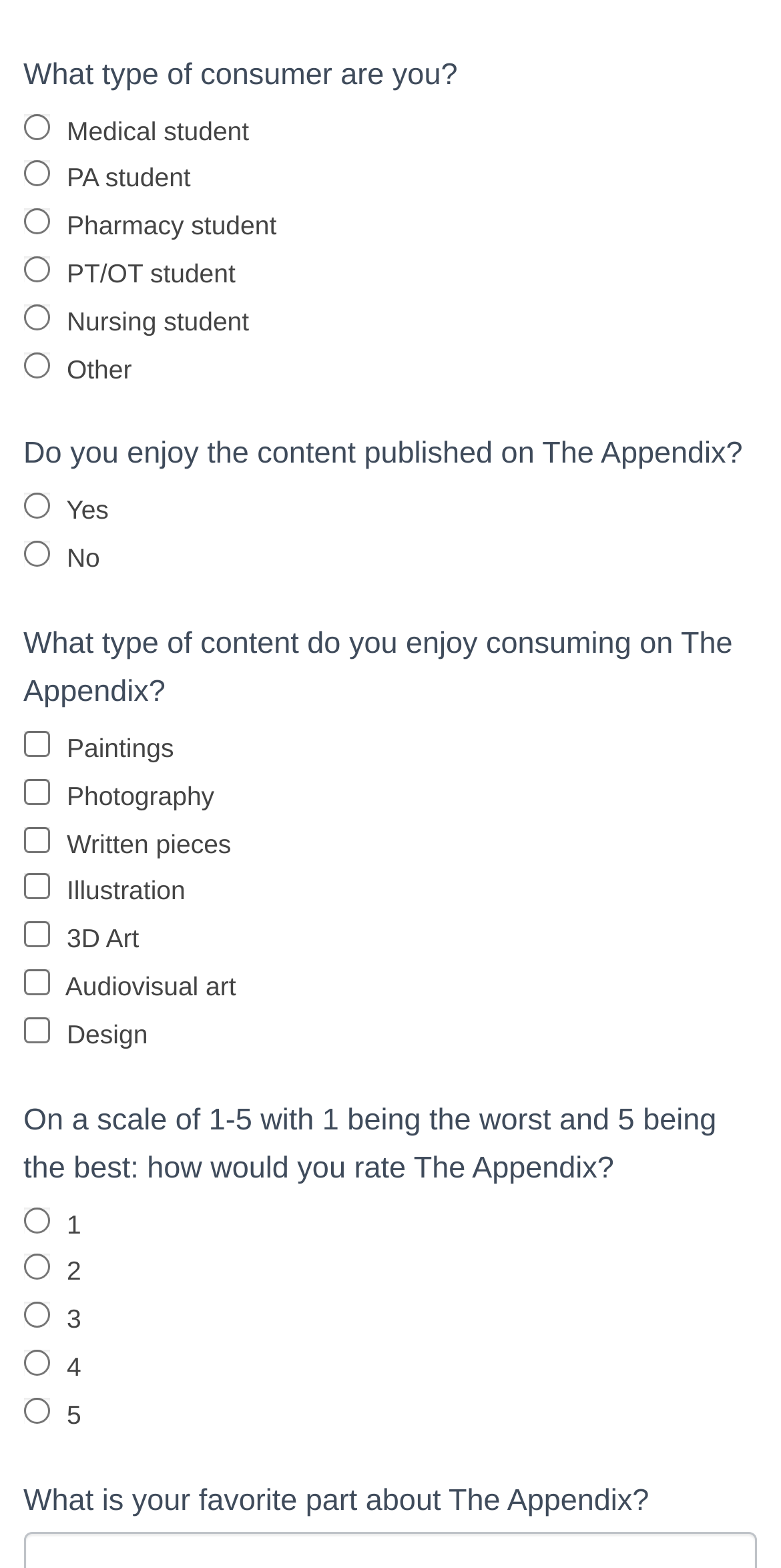Please find and report the bounding box coordinates of the element to click in order to perform the following action: "Choose 'Yes' for enjoying the content published on The Appendix". The coordinates should be expressed as four float numbers between 0 and 1, in the format [left, top, right, bottom].

[0.03, 0.315, 0.063, 0.331]